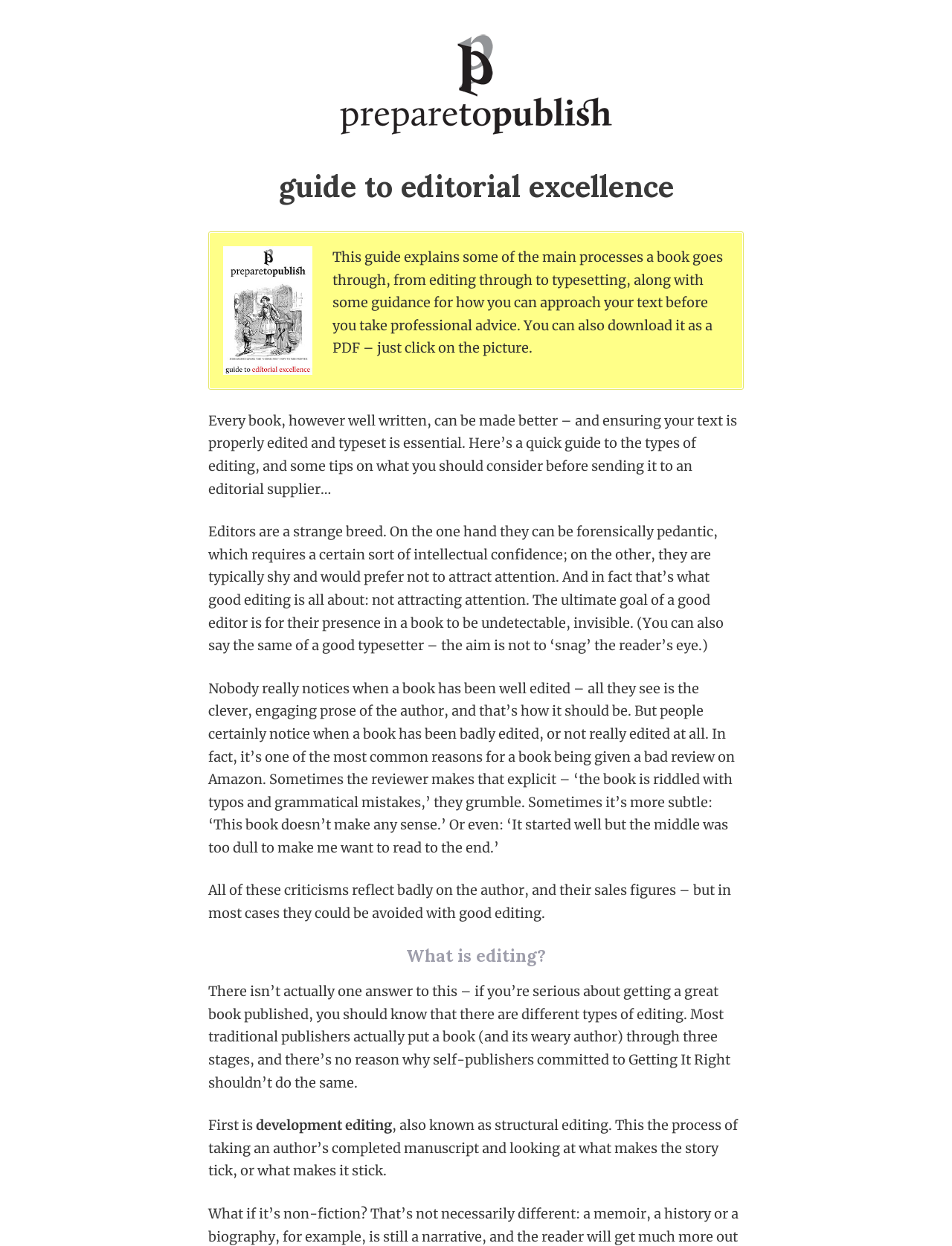How many stages of editing do traditional publishers typically use?
Give a one-word or short phrase answer based on the image.

Three